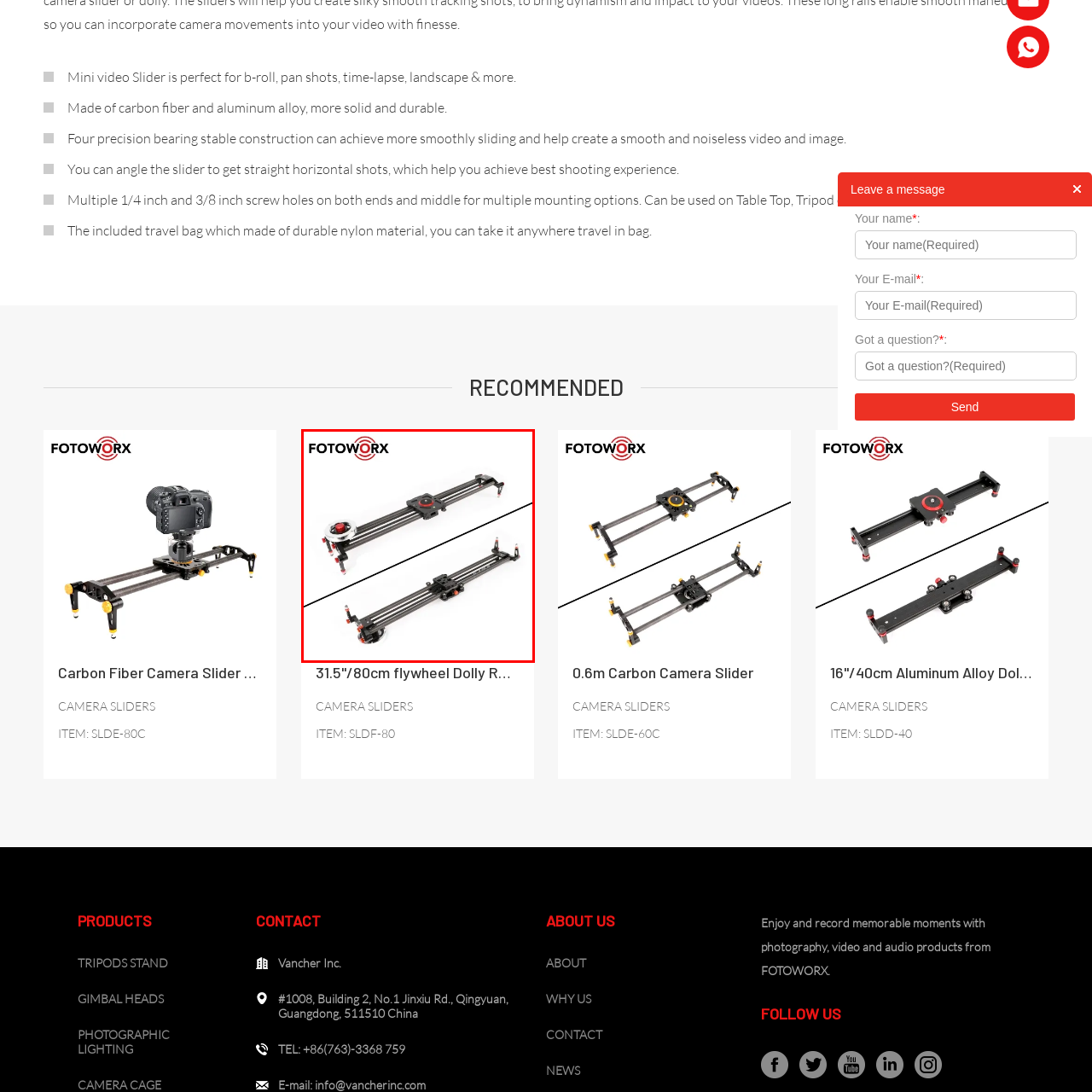Thoroughly describe the scene within the red-bordered area of the image.

This image showcases a high-quality carbon fiber camera slider designed for professional video shooting. The slider features two main configurations, allowing for versatile camera movement. Its lightweight and durable design, made of carbon fiber and aluminum alloy, ensures stability during filming, making it ideal for b-roll, pan shots, and time-lapse photography. The integrated precision bearings facilitate smooth and quiet operation, enhancing the overall shooting experience. This product, part of FOTOWORX's extensive photography and videography equipment lineup, is perfect for both amateur and professional filmmakers seeking to achieve dynamic shots with ease.